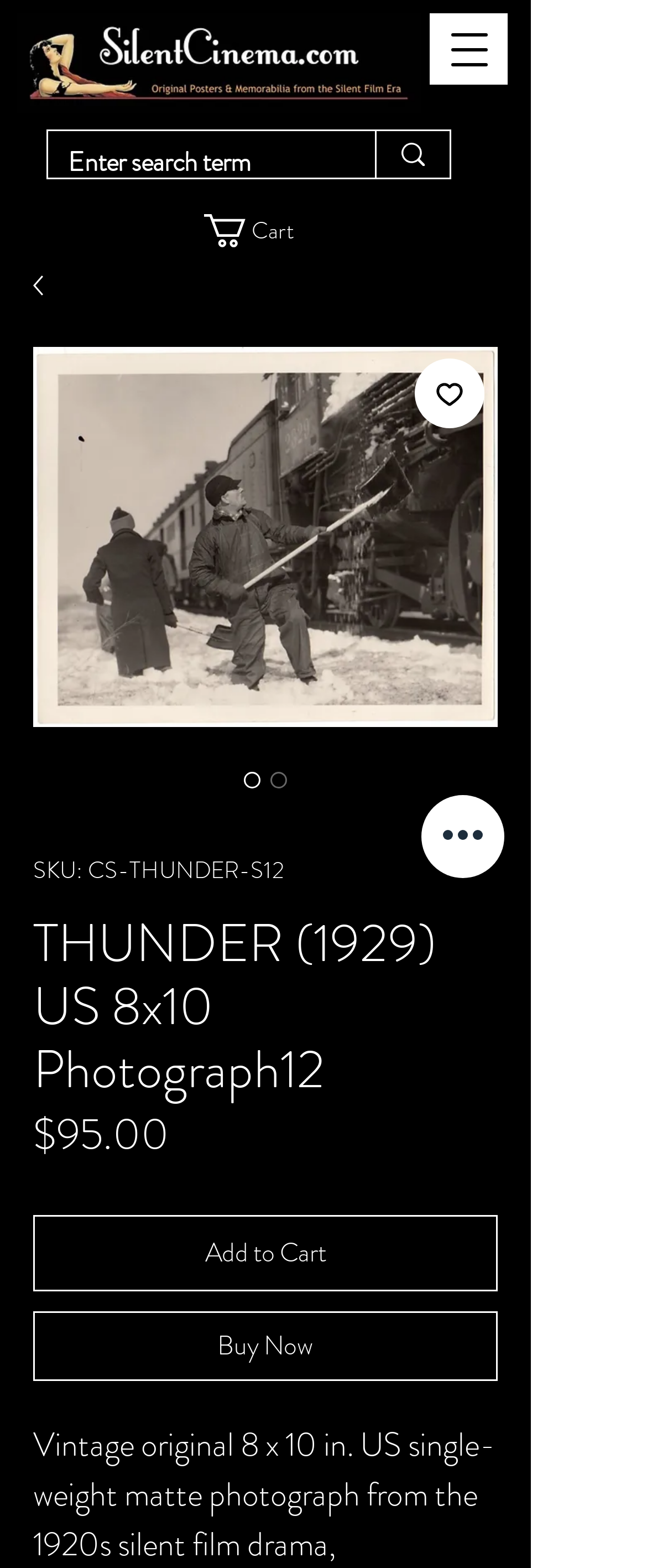Locate the headline of the webpage and generate its content.

THUNDER (1929) US 8x10 Photograph12